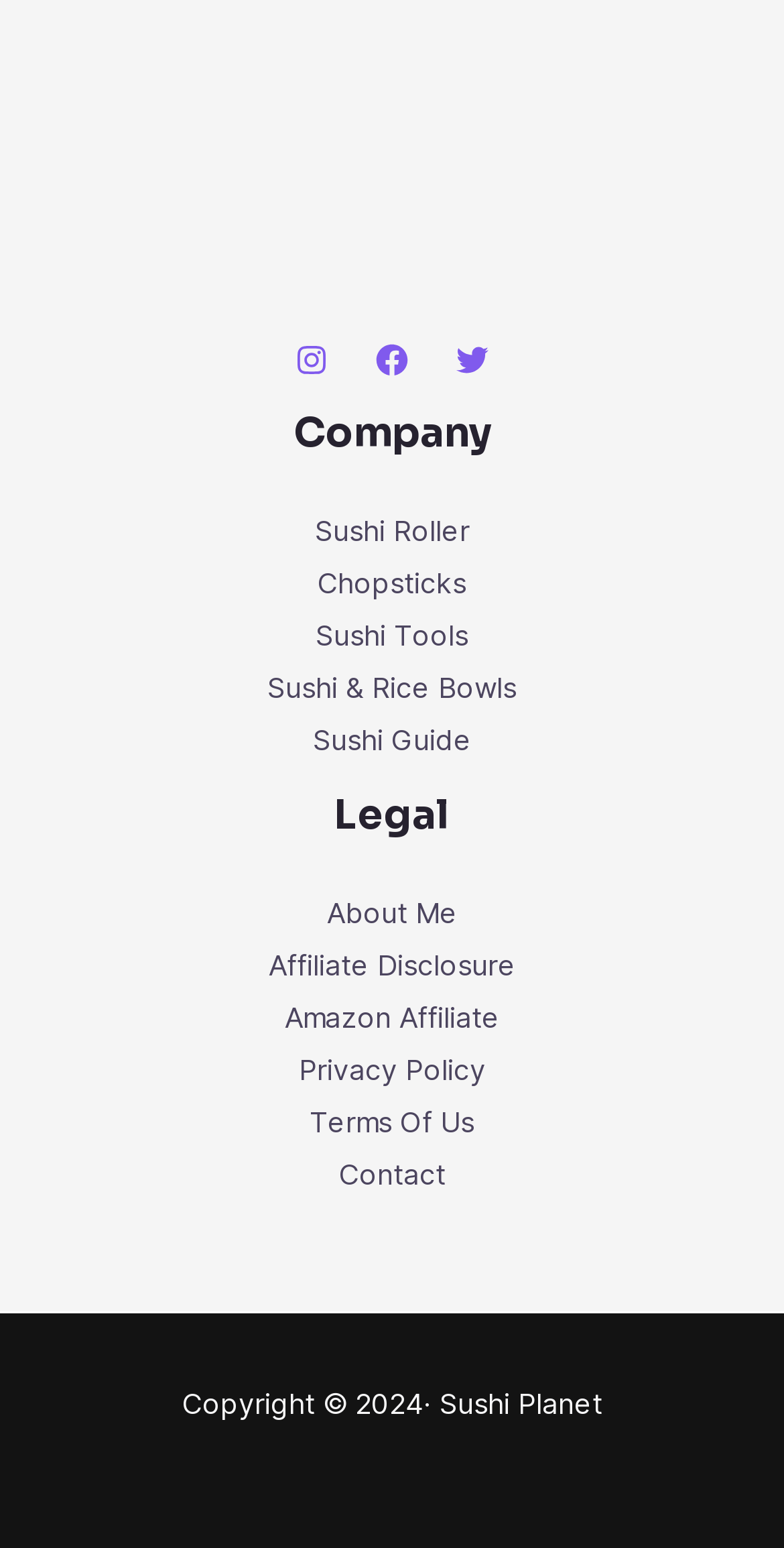Specify the bounding box coordinates of the element's area that should be clicked to execute the given instruction: "read About Me". The coordinates should be four float numbers between 0 and 1, i.e., [left, top, right, bottom].

[0.417, 0.578, 0.583, 0.6]